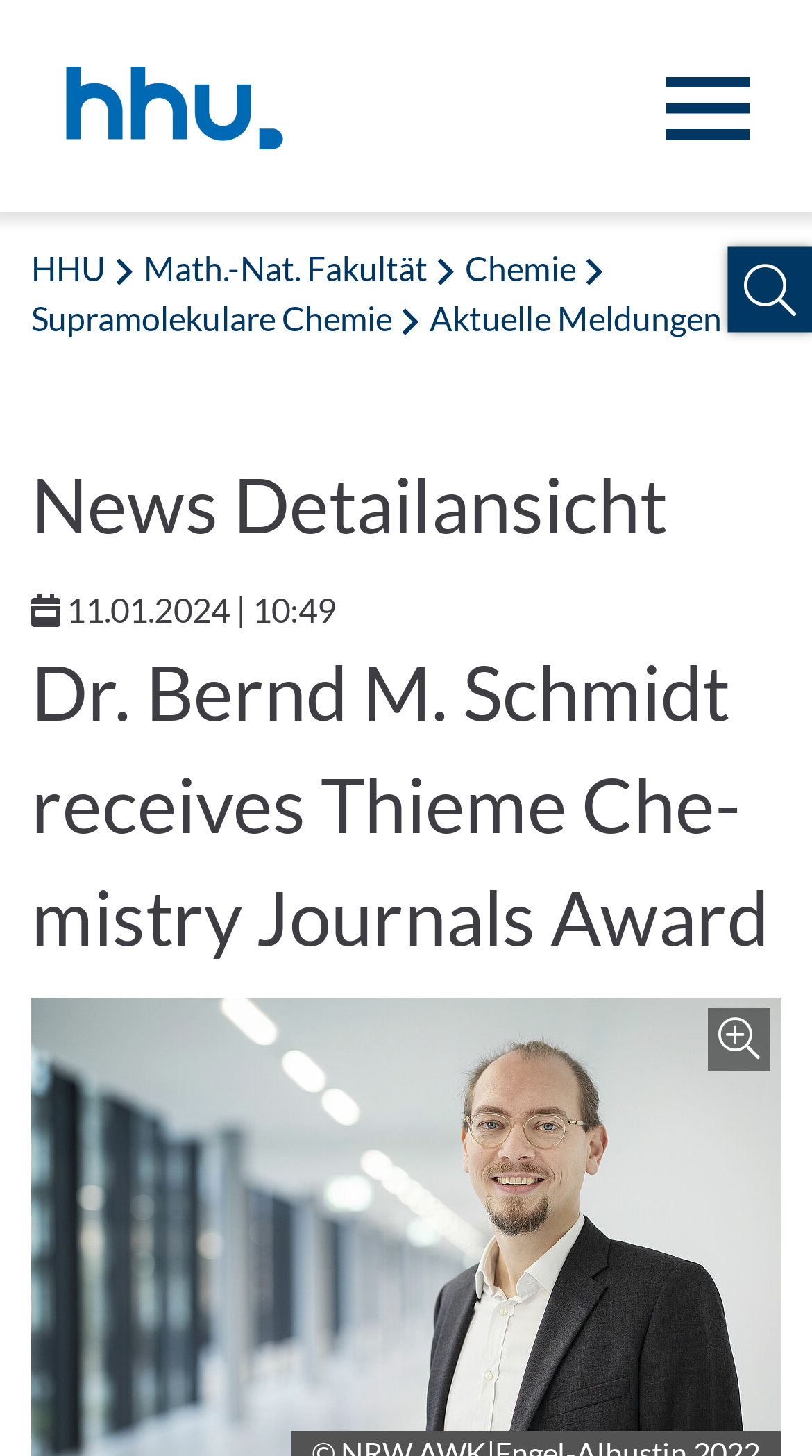Respond concisely with one word or phrase to the following query:
What is the name of the faculty?

Math.-Nat. Fakultät